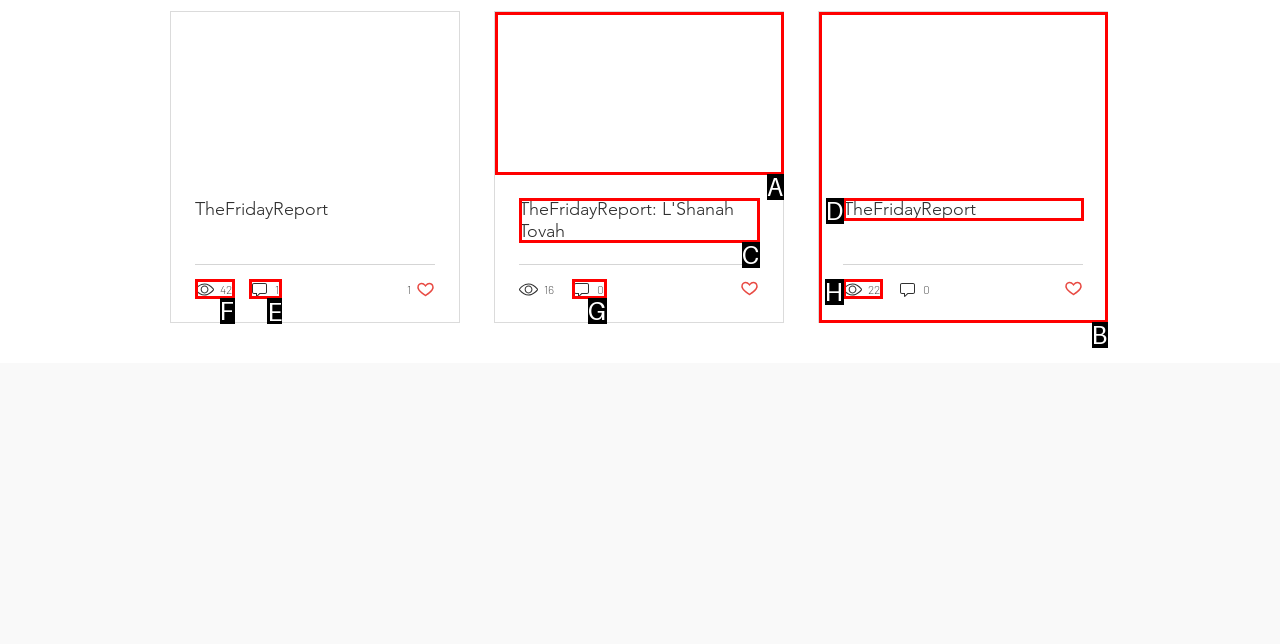Identify the HTML element you need to click to achieve the task: Comment on a post. Respond with the corresponding letter of the option.

E